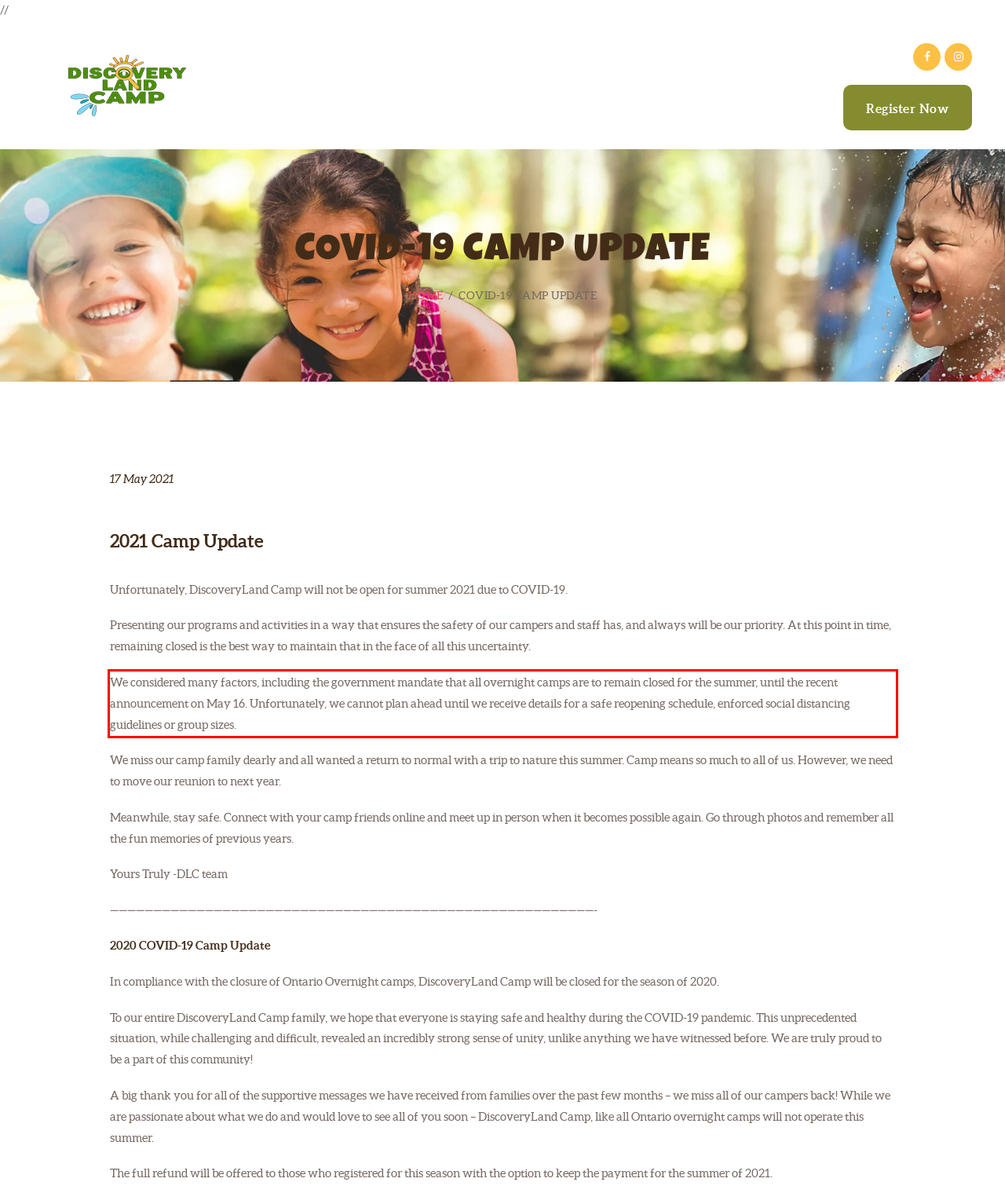Given the screenshot of the webpage, identify the red bounding box, and recognize the text content inside that red bounding box.

We considered many factors, including the government mandate that all overnight camps are to remain closed for the summer, until the recent announcement on May 16. Unfortunately, we cannot plan ahead until we receive details for a safe reopening schedule, enforced social distancing guidelines or group sizes.